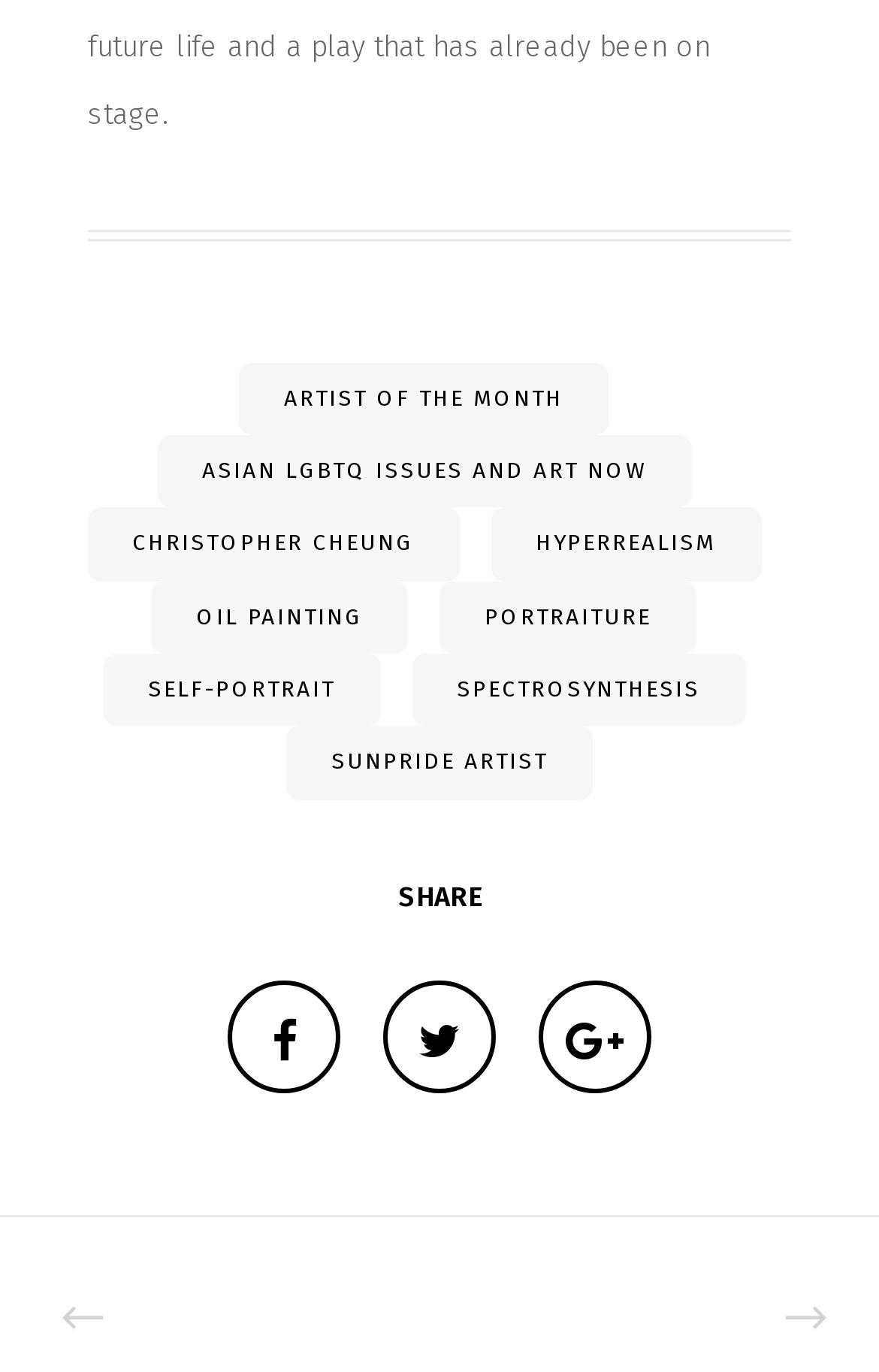Please find the bounding box coordinates of the element that needs to be clicked to perform the following instruction: "Explore Asian LGBTQ Issues and Art Now". The bounding box coordinates should be four float numbers between 0 and 1, represented as [left, top, right, bottom].

[0.178, 0.317, 0.786, 0.37]